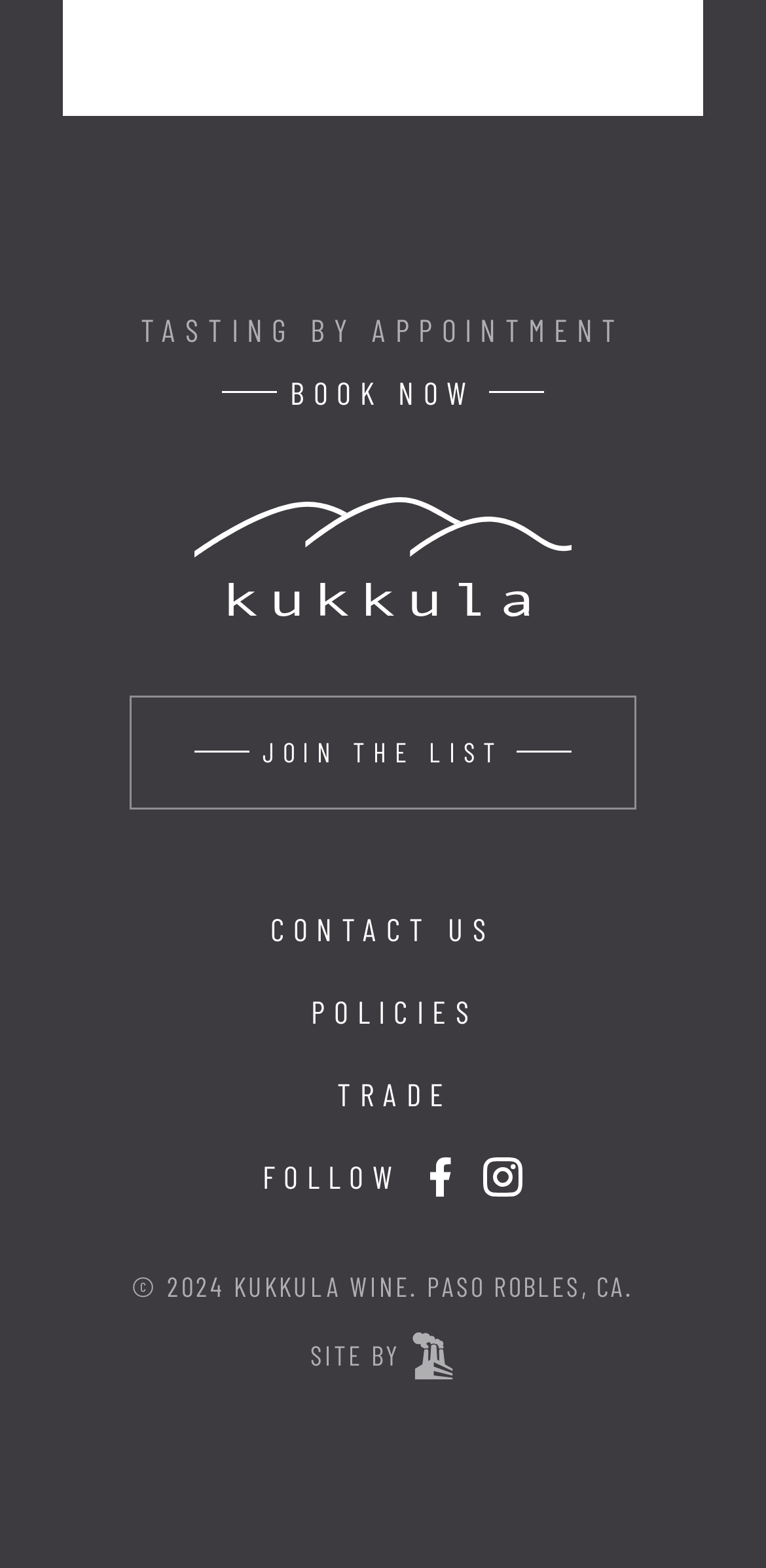What is the name of the winery?
Based on the screenshot, respond with a single word or phrase.

Kukkula Wines